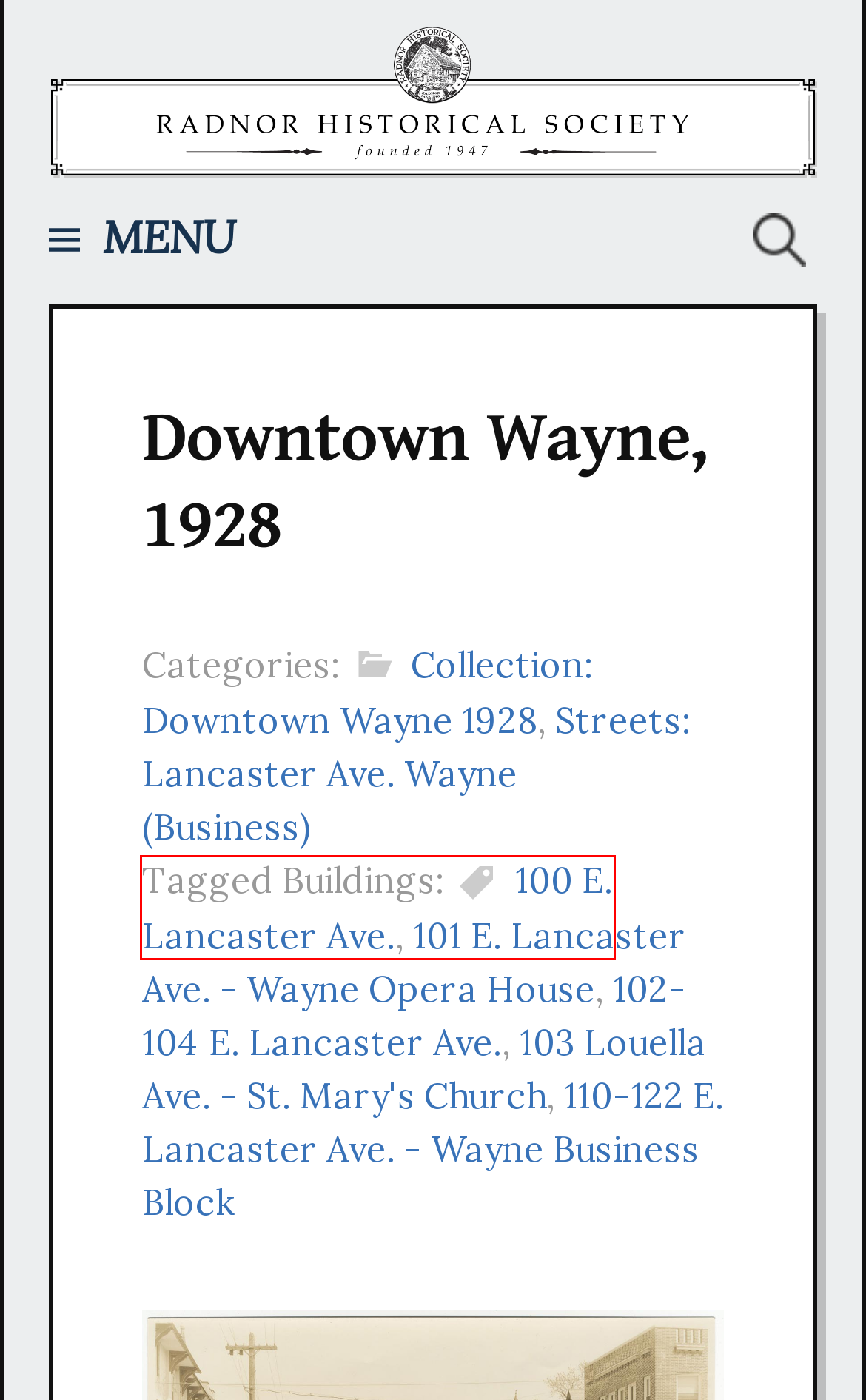Observe the provided screenshot of a webpage with a red bounding box around a specific UI element. Choose the webpage description that best fits the new webpage after you click on the highlighted element. These are your options:
A. 100 E. Lancaster Ave. – Radnor Historical Society | Archive
B. Radnor Historical Society
C. Terms of Use – Radnor Historical Society
D. 110-122 E. Lancaster Ave. – Wayne Business Block – Radnor Historical Society | Archive
E. 102-104 E. Lancaster Ave. – Radnor Historical Society | Archive
F. 101 E. Lancaster Ave. – Wayne Opera House – Radnor Historical Society | Archive
G. Collection: Downtown Wayne 1928 – Radnor Historical Society | Archive
H. 103 Louella Ave. – St. Mary’s Church – Radnor Historical Society | Archive

A